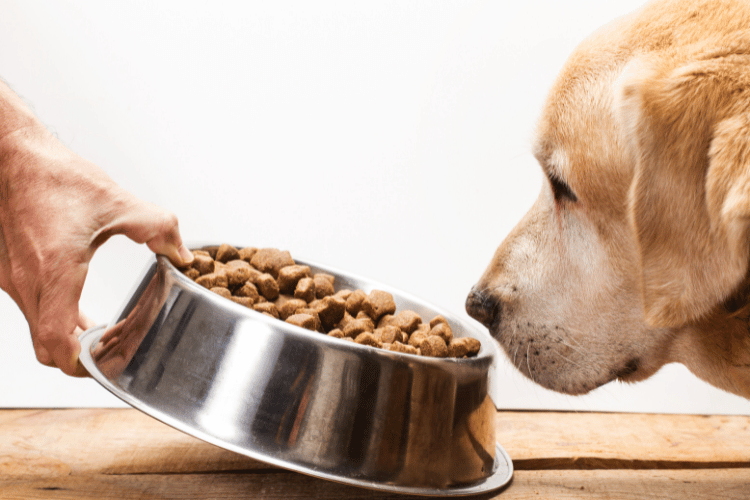What is the dog investigating in the image?
Please provide a single word or phrase answer based on the image.

A bowl of dog food